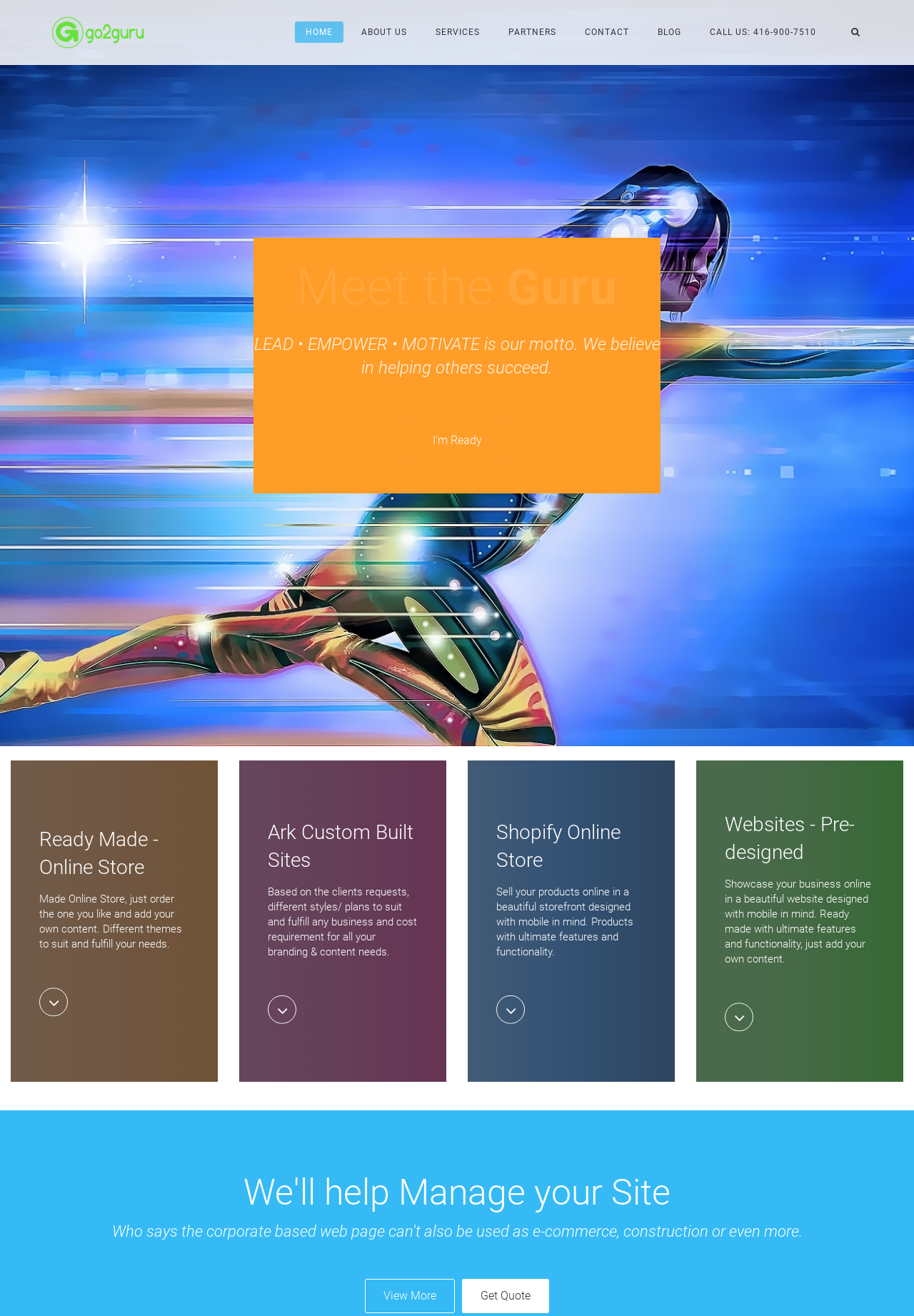From the screenshot, find the bounding box of the UI element matching this description: "alt="Go2Guru Webs"". Supply the bounding box coordinates in the form [left, top, right, bottom], each a float between 0 and 1.

[0.055, 0.0, 0.158, 0.049]